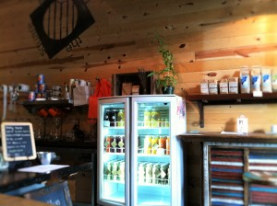What is the purpose of the chalkboard sign?
Look at the screenshot and respond with a single word or phrase.

To announce daily specials or product information